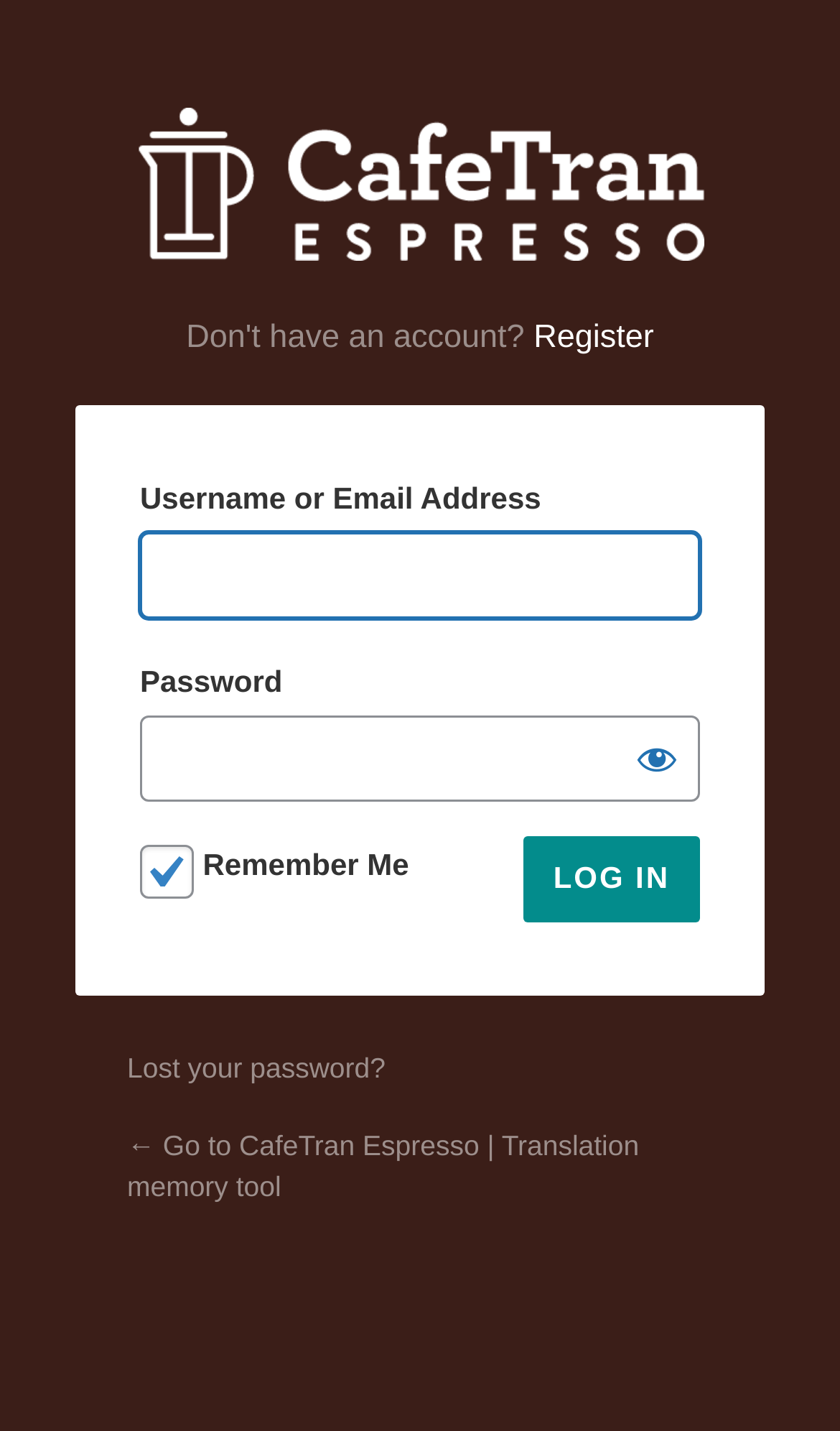Based on the element description parent_node: Remember Me name="rememberme" value="forever", identify the bounding box coordinates for the UI element. The coordinates should be in the format (top-left x, top-left y, bottom-right x, bottom-right y) and within the 0 to 1 range.

[0.167, 0.59, 0.231, 0.628]